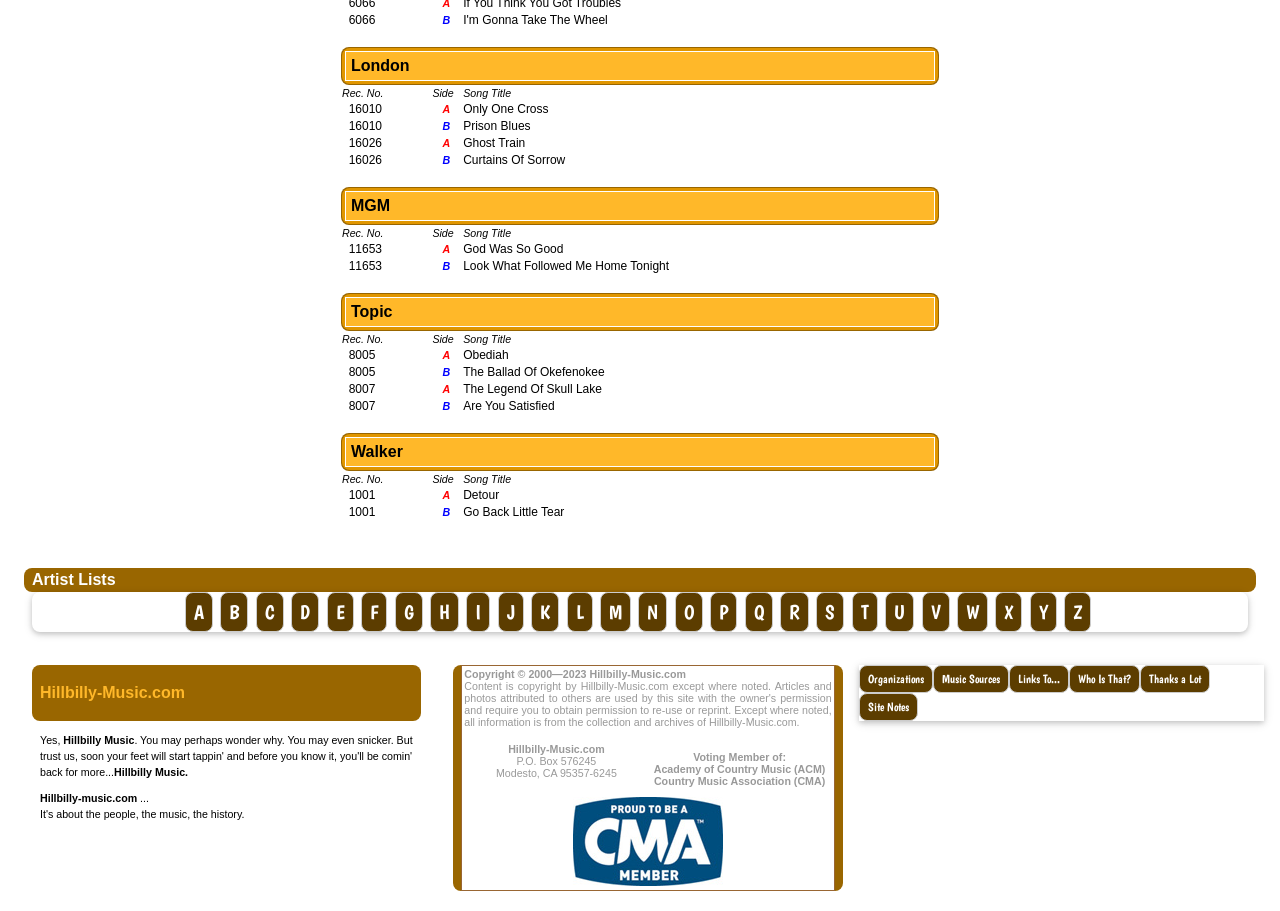Pinpoint the bounding box coordinates for the area that should be clicked to perform the following instruction: "View song information".

[0.266, 0.013, 0.734, 0.031]